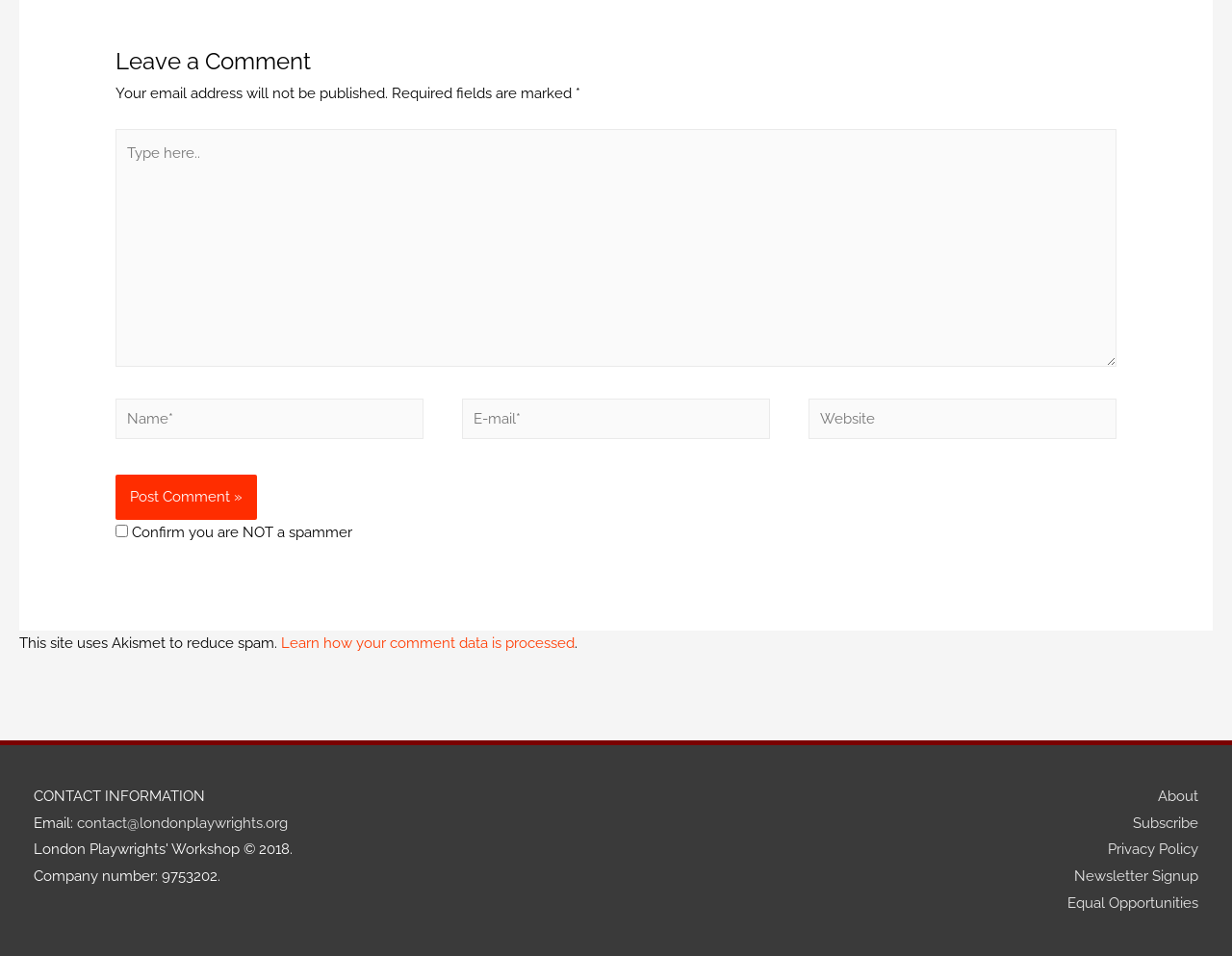Highlight the bounding box coordinates of the element you need to click to perform the following instruction: "Leave a comment."

[0.094, 0.045, 0.906, 0.084]